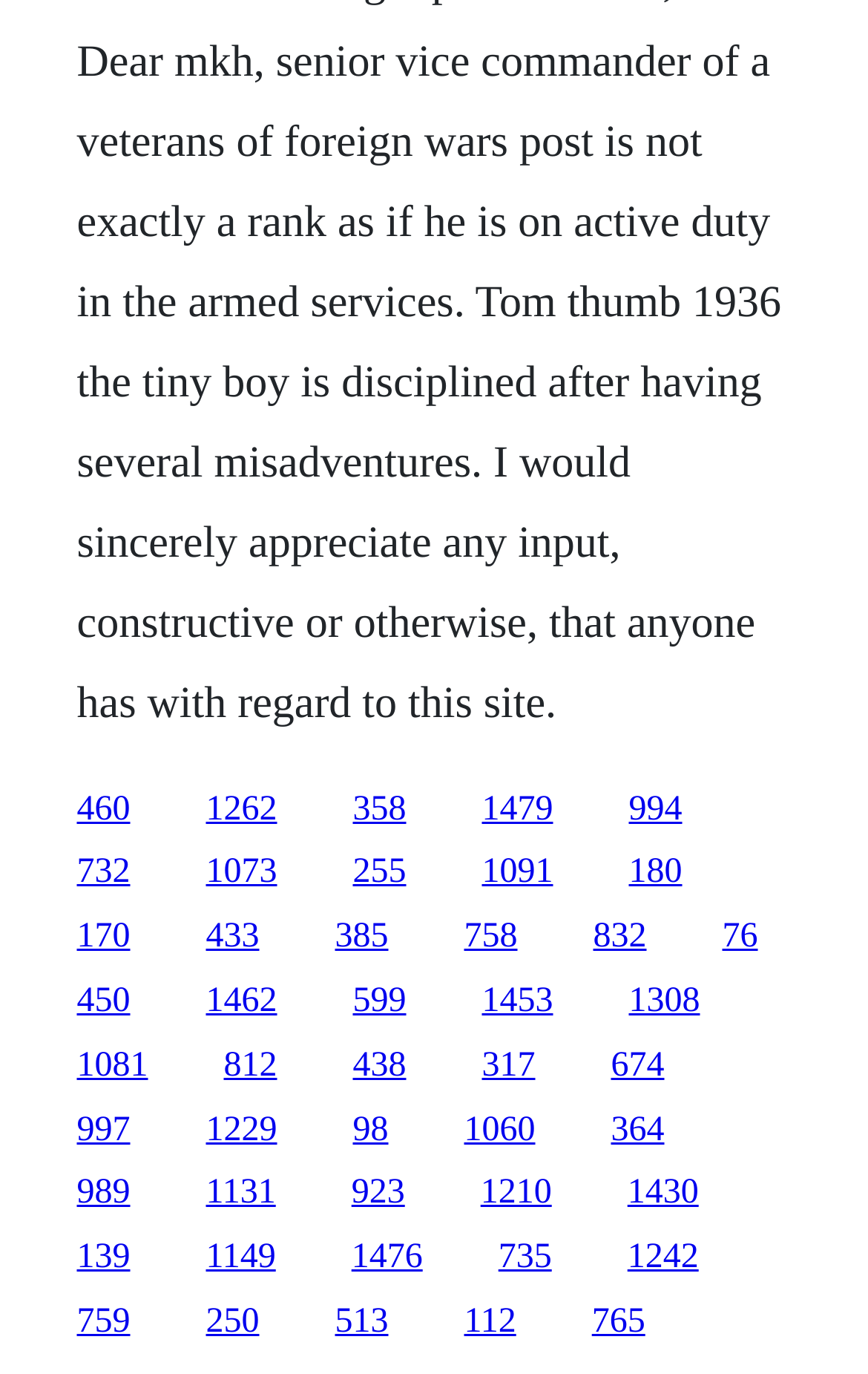Please answer the following question using a single word or phrase: 
Are all links aligned vertically?

No